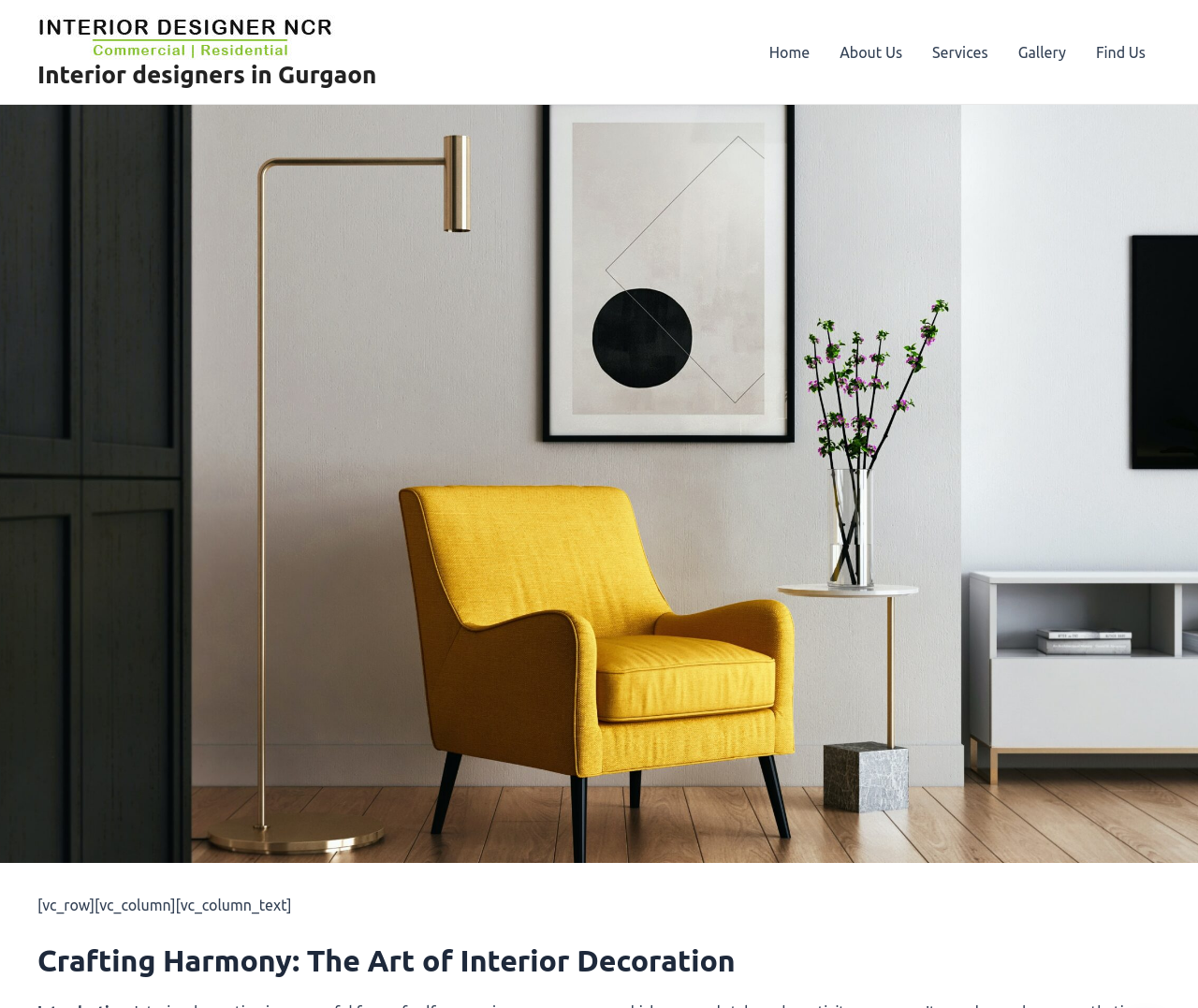Using the format (top-left x, top-left y, bottom-right x, bottom-right y), provide the bounding box coordinates for the described UI element. All values should be floating point numbers between 0 and 1: T +52 55 5249 1858

None